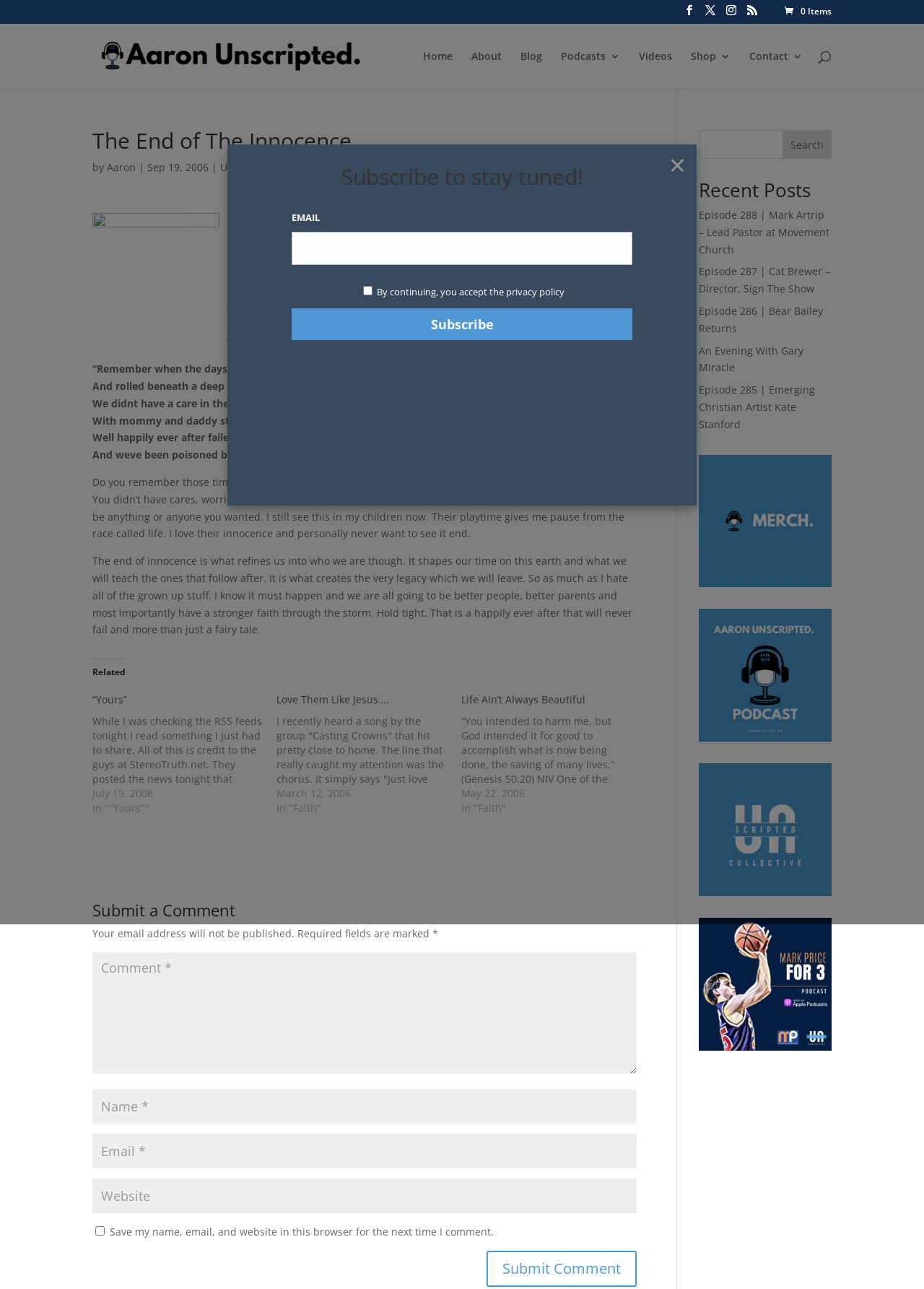What is the author of the current blog post?
Provide a detailed answer to the question, using the image to inform your response.

The author of the current blog post can be found by looking at the text 'by Aaron' which is located below the heading 'The End of The Innocence'.